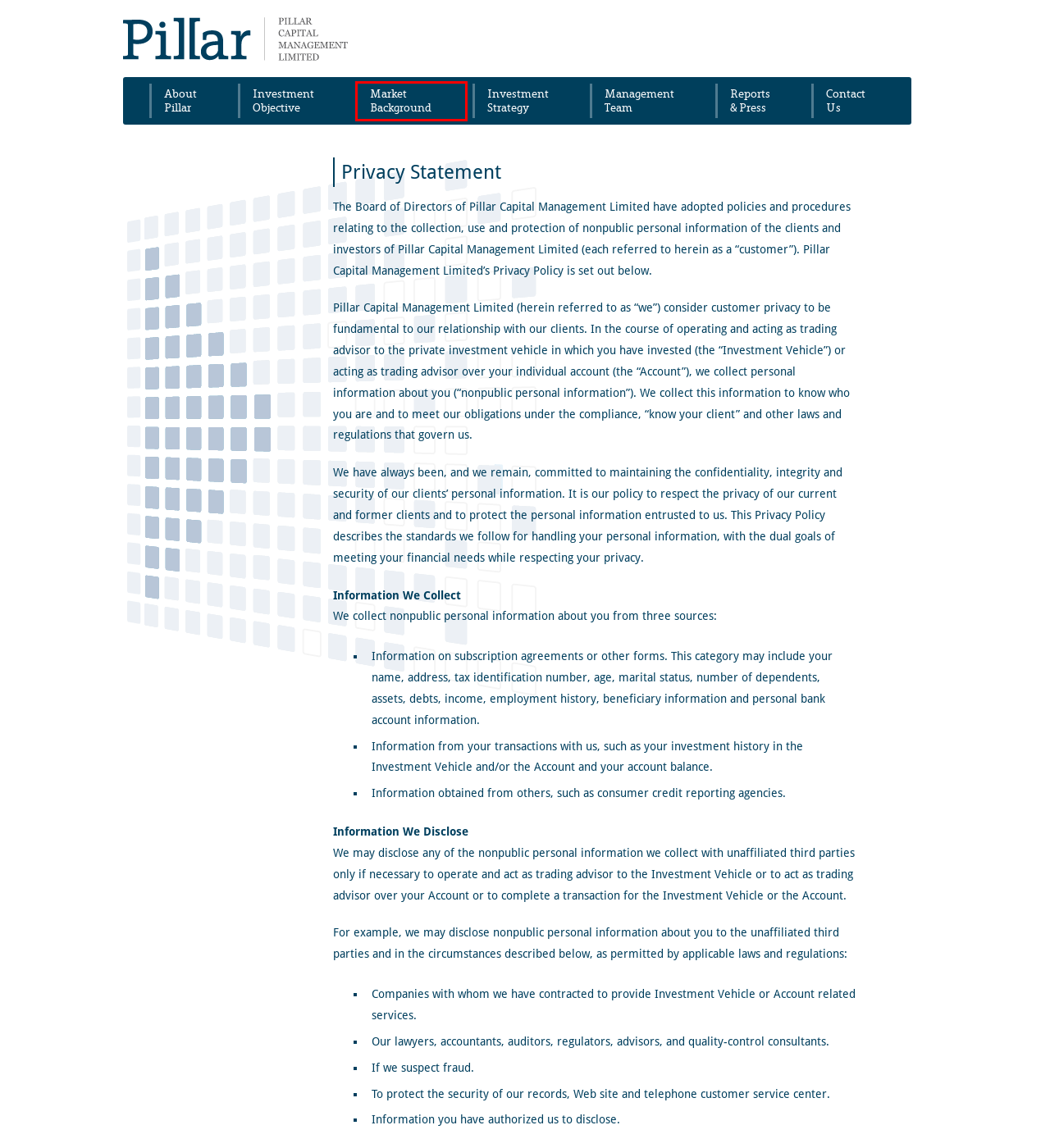Please examine the screenshot provided, which contains a red bounding box around a UI element. Select the webpage description that most accurately describes the new page displayed after clicking the highlighted element. Here are the candidates:
A. About Pillar | Pillar Capital Management Limited
B. Pillar Capital Management Limited
C. Investment Objective | Pillar Capital Management Limited
D. Contact Us | Pillar Capital Management Limited
E. Reports & Press | Pillar Capital Management Limited
F. Investment Strategy | Pillar Capital Management Limited
G. Management Team | Pillar Capital Management Limited
H. Market Background | Pillar Capital Management Limited

H